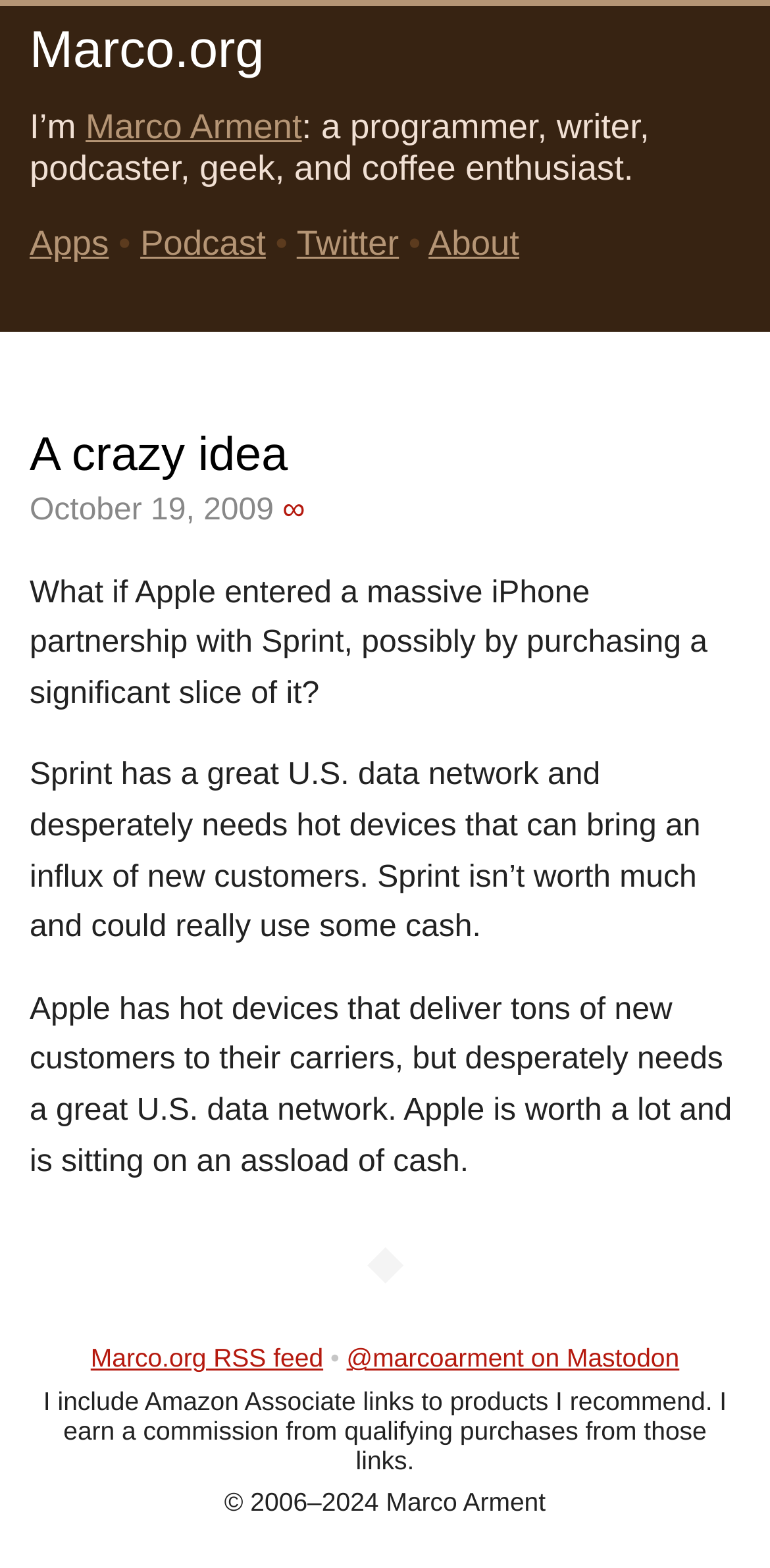For the element described, predict the bounding box coordinates as (top-left x, top-left y, bottom-right x, bottom-right y). All values should be between 0 and 1. Element description: Twitter

[0.385, 0.143, 0.518, 0.168]